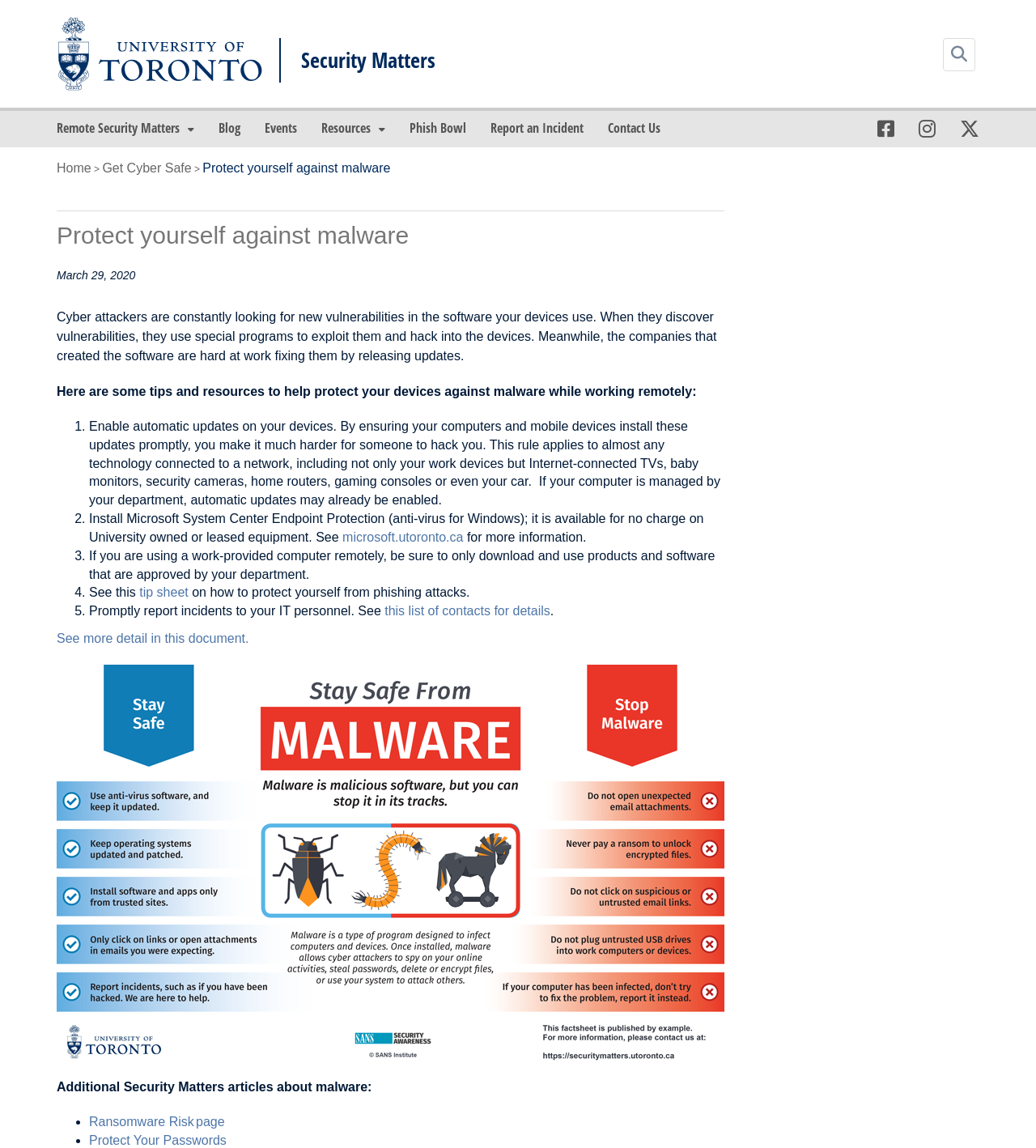Specify the bounding box coordinates of the element's region that should be clicked to achieve the following instruction: "Search for something". The bounding box coordinates consist of four float numbers between 0 and 1, in the format [left, top, right, bottom].

[0.91, 0.033, 0.941, 0.062]